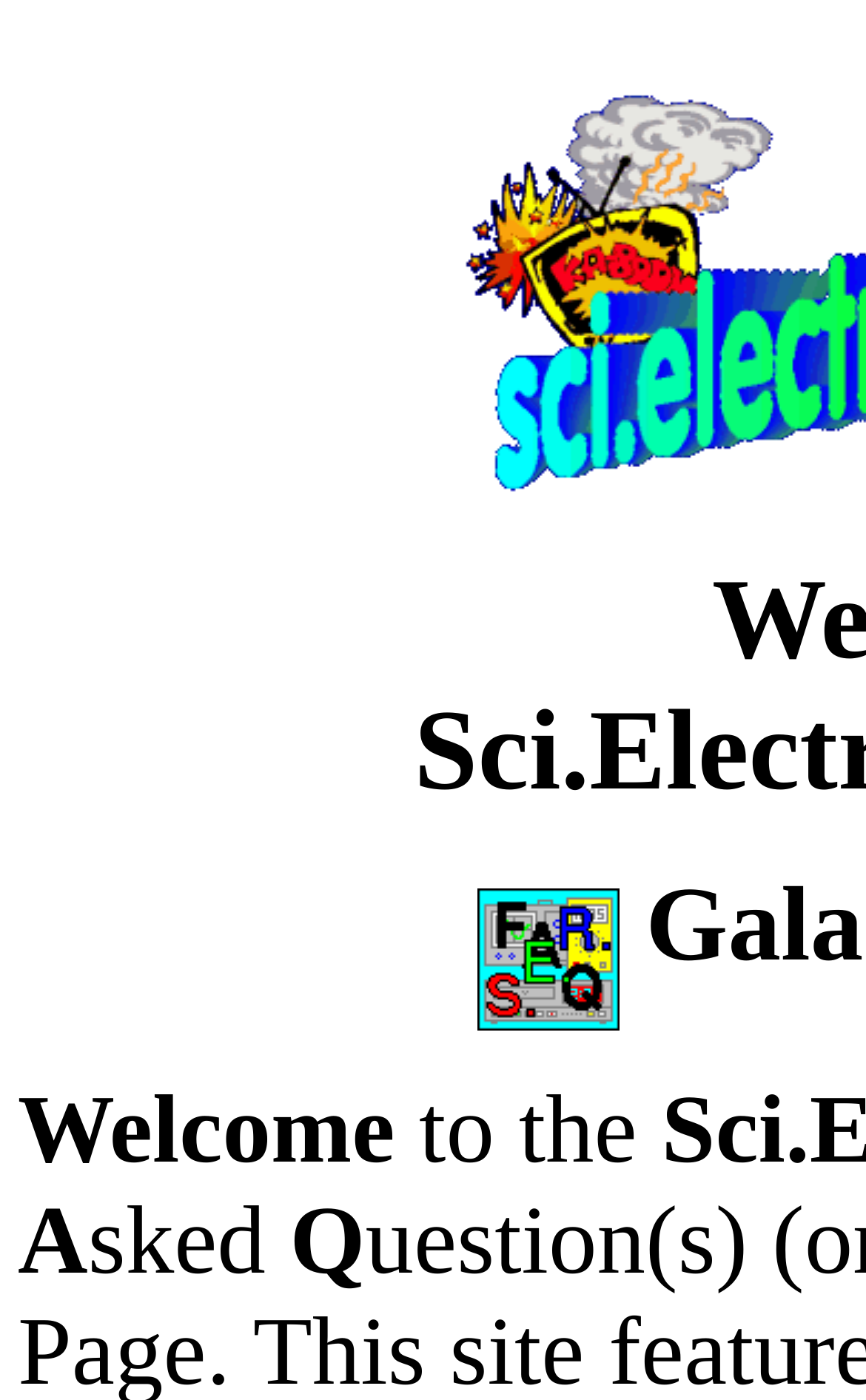Please find the top heading of the webpage and generate its text.

Welcome to the
Sci.Electronics.Repair FAQ
